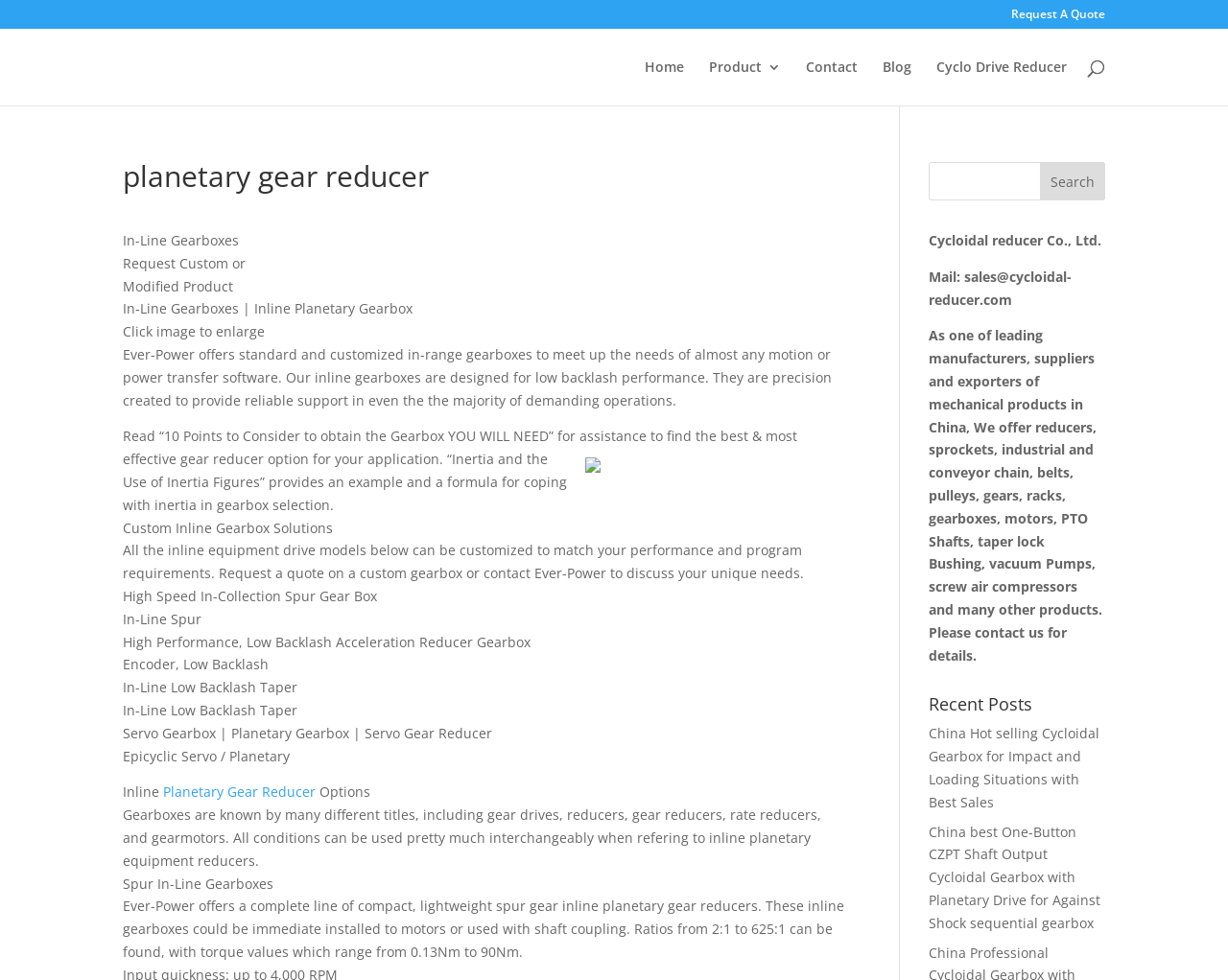What is the email address provided on the webpage?
Using the image, give a concise answer in the form of a single word or short phrase.

sales@cycloidal-reducer.com